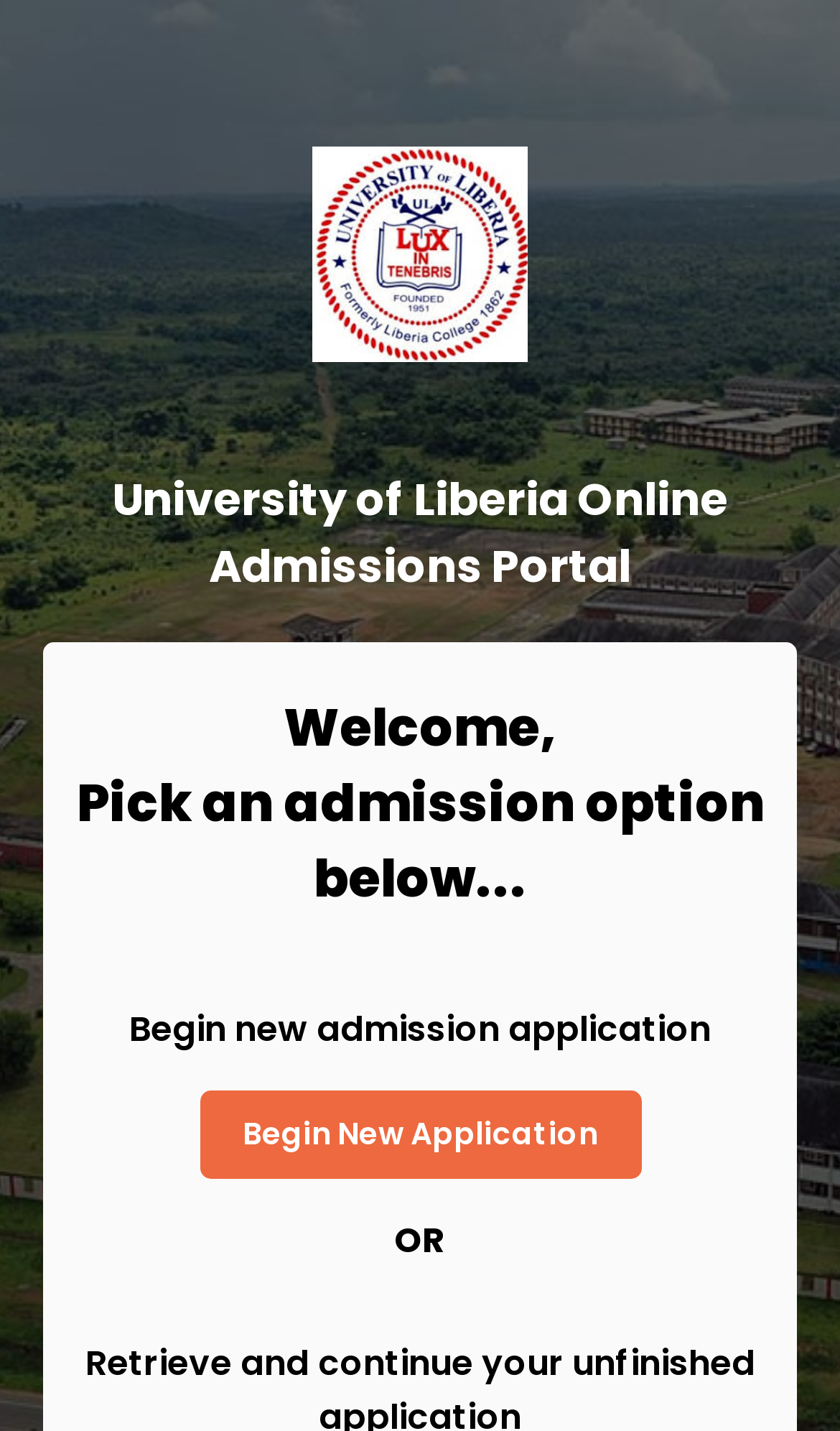Detail the various sections and features of the webpage.

The webpage is about the University of Liberia's online admissions portal. At the top, there is a title "University of Liberia Online Admissions Portal". Below the title, a welcoming message "Welcome" is displayed. 

Underneath the welcome message, a brief instruction "Pick an admission option below..." is provided. 

There is a prominent section with a heading "Begin new admission application" located near the middle of the page. This section contains a link and a button, both labeled "Begin New Application", which are positioned side by side. 

At the bottom, the word "OR" is displayed, likely indicating an alternative admission option.